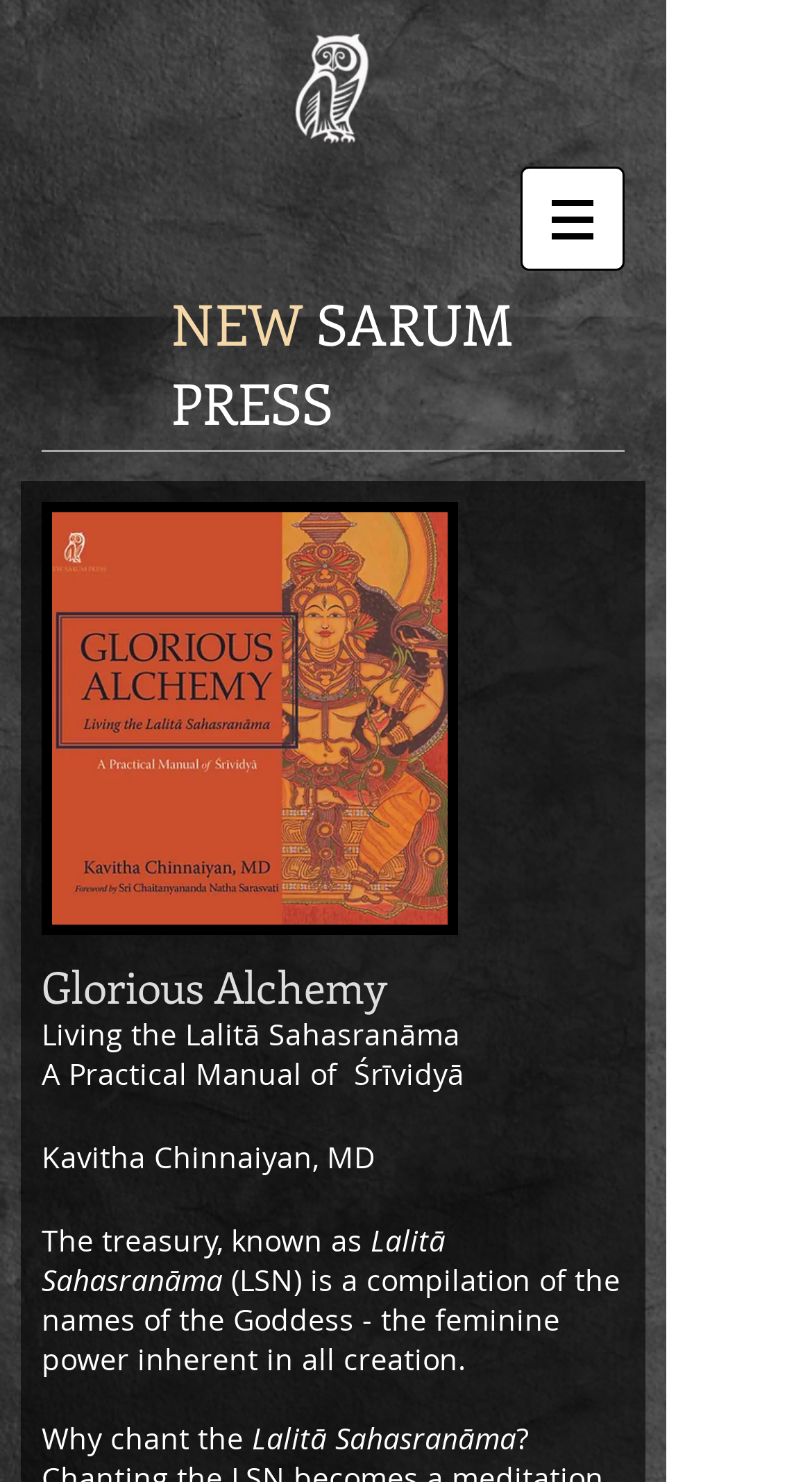Identify and provide the text content of the webpage's primary headline.

NEW SARUM PRESS